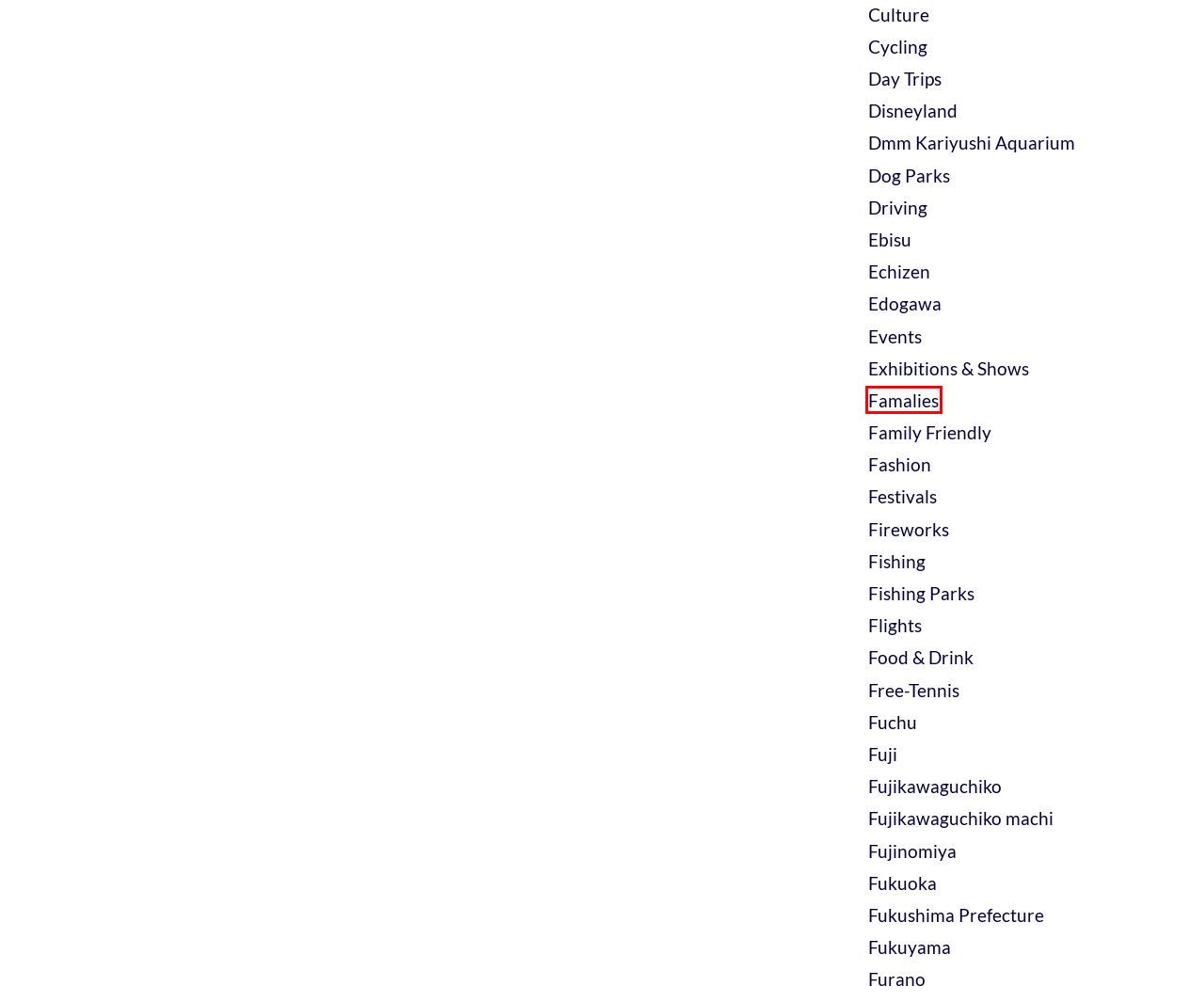Look at the screenshot of a webpage that includes a red bounding box around a UI element. Select the most appropriate webpage description that matches the page seen after clicking the highlighted element. Here are the candidates:
A. Events | Tokyo Park
B. Fukuoka | Tokyo Park
C. Free-Tennis | Tokyo Park
D. Edogawa | Tokyo Park
E. Famalies | Tokyo Park
F. Exhibitions & Shows | Tokyo Park
G. Cycling | Tokyo Park
H. Fishing Parks | Tokyo Park

E